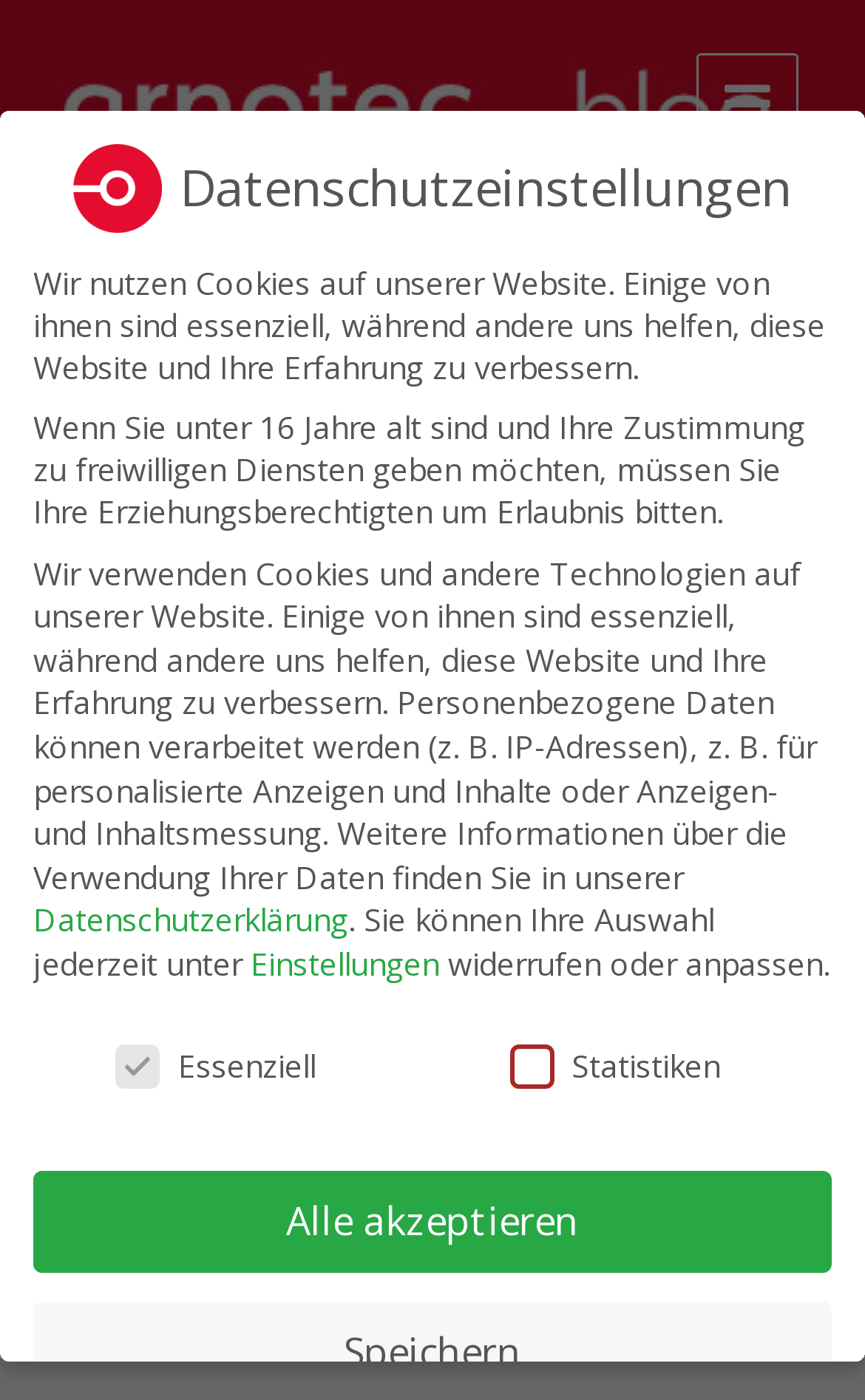Look at the image and write a detailed answer to the question: 
What is the name of the first link in the breadcrumbs navigation?

The breadcrumbs navigation is located in the header section of the webpage, and it lists the navigation path. The first link in the breadcrumbs navigation is 'HOME', which suggests that it is the main page of the website.